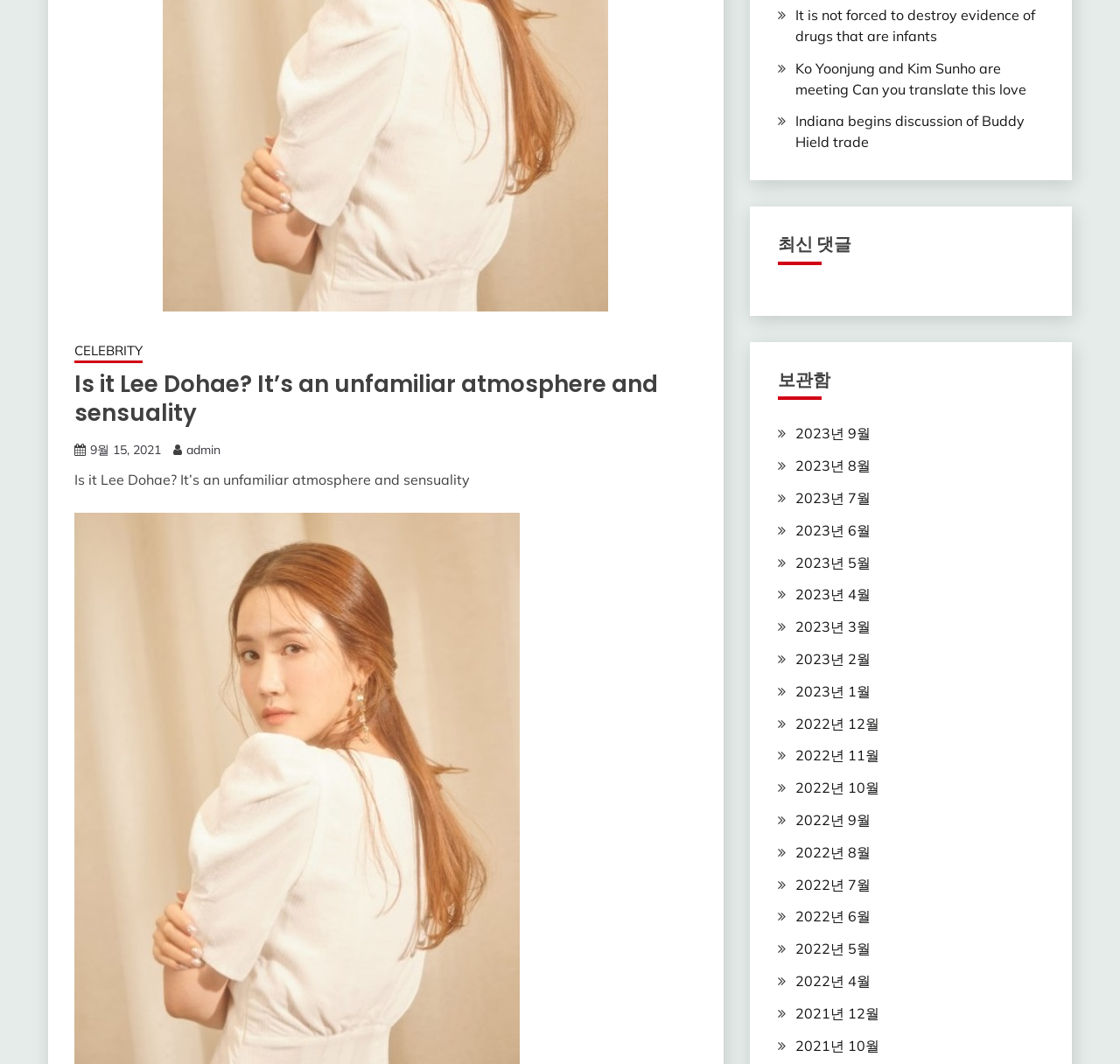Find the bounding box coordinates for the UI element that matches this description: "parent_node: Skip to content".

[0.941, 0.468, 0.977, 0.502]